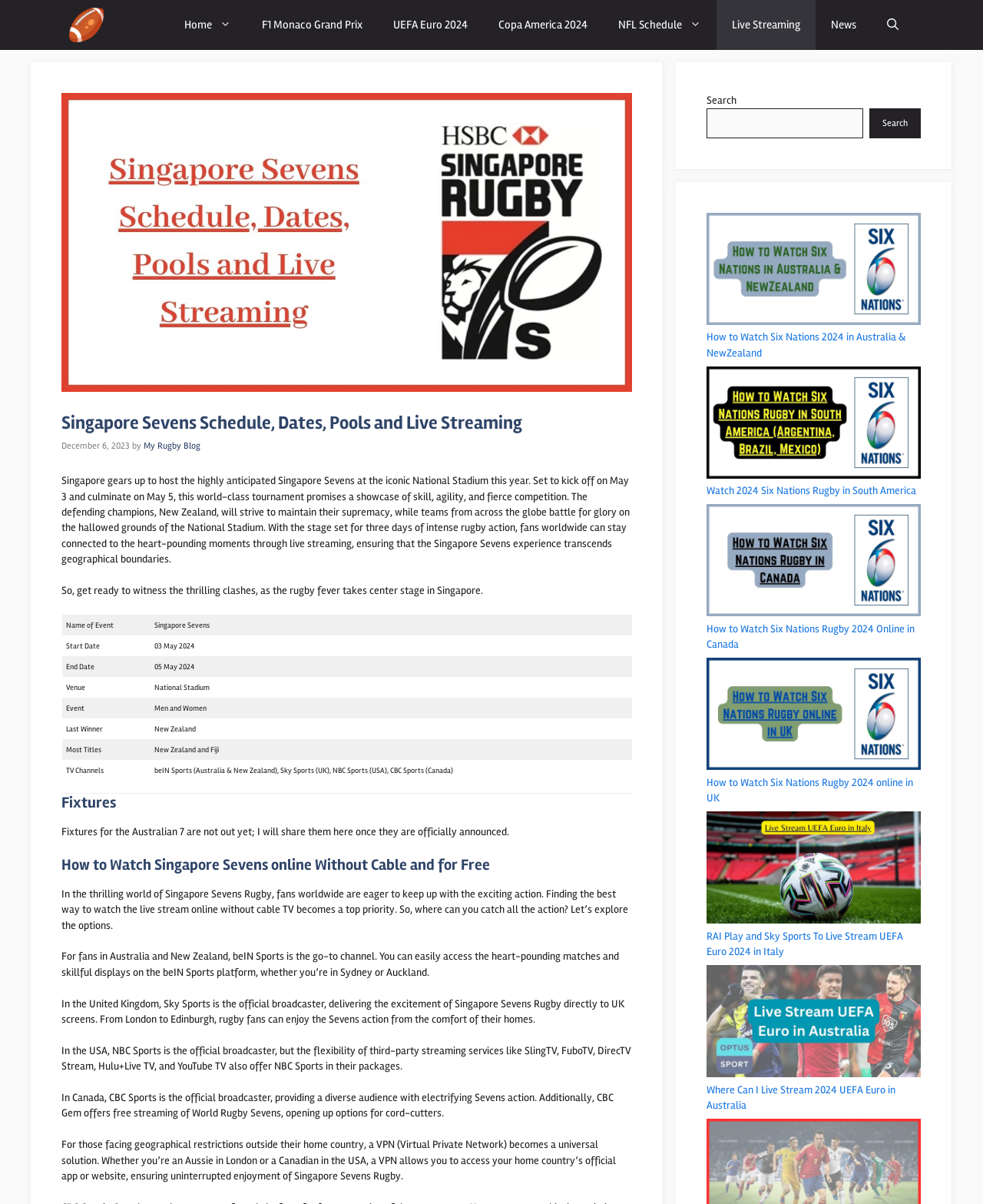Answer this question using a single word or a brief phrase:
When does the Singapore Sevens tournament start?

03 May 2024